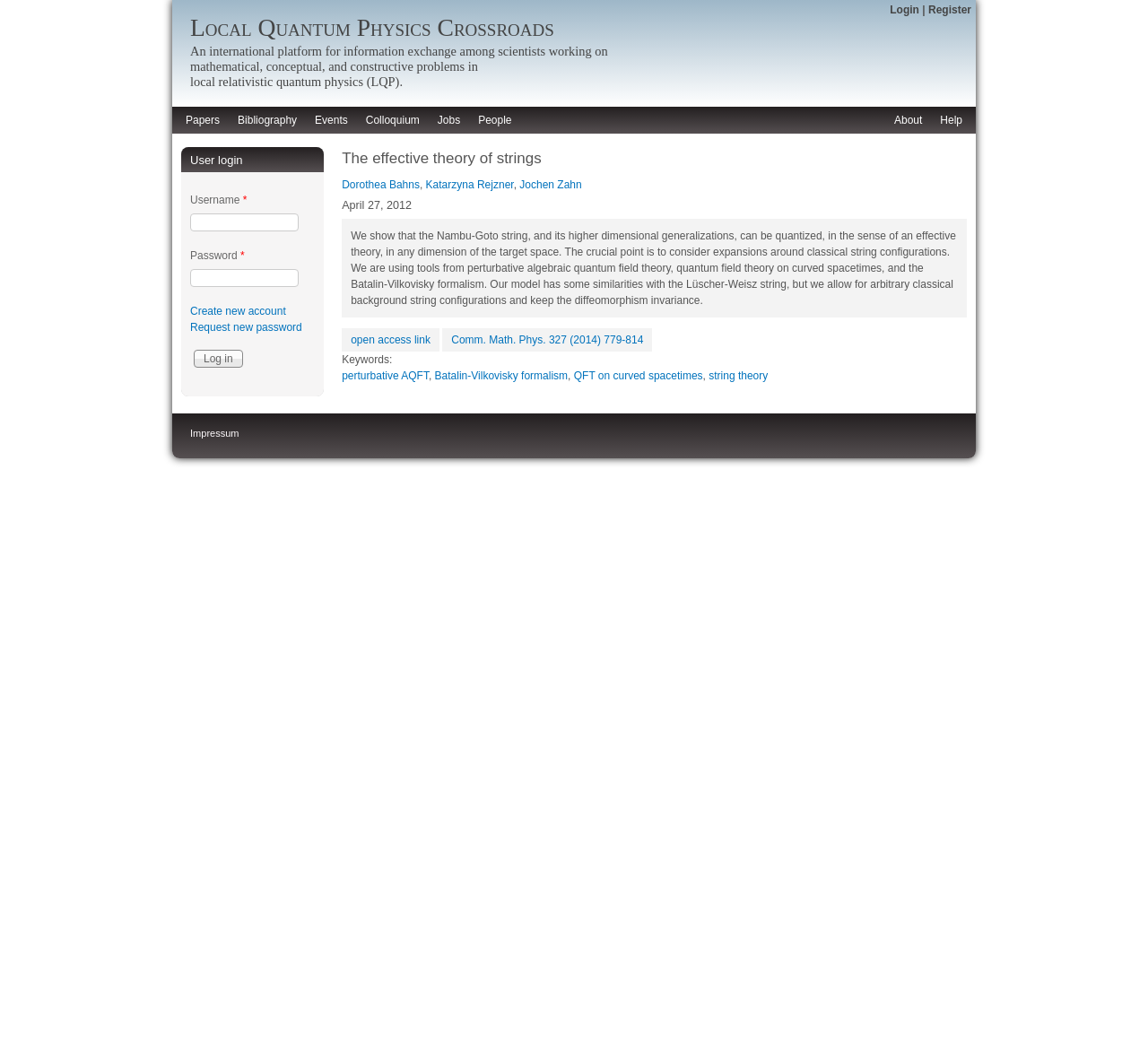Find the bounding box coordinates corresponding to the UI element with the description: "Jochen Zahn". The coordinates should be formatted as [left, top, right, bottom], with values as floats between 0 and 1.

[0.453, 0.171, 0.507, 0.183]